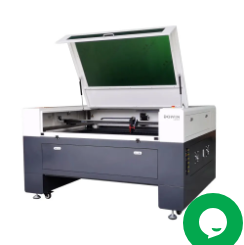Use a single word or phrase to answer this question: 
Who might be interested in this machine?

professionals in design and manufacturing